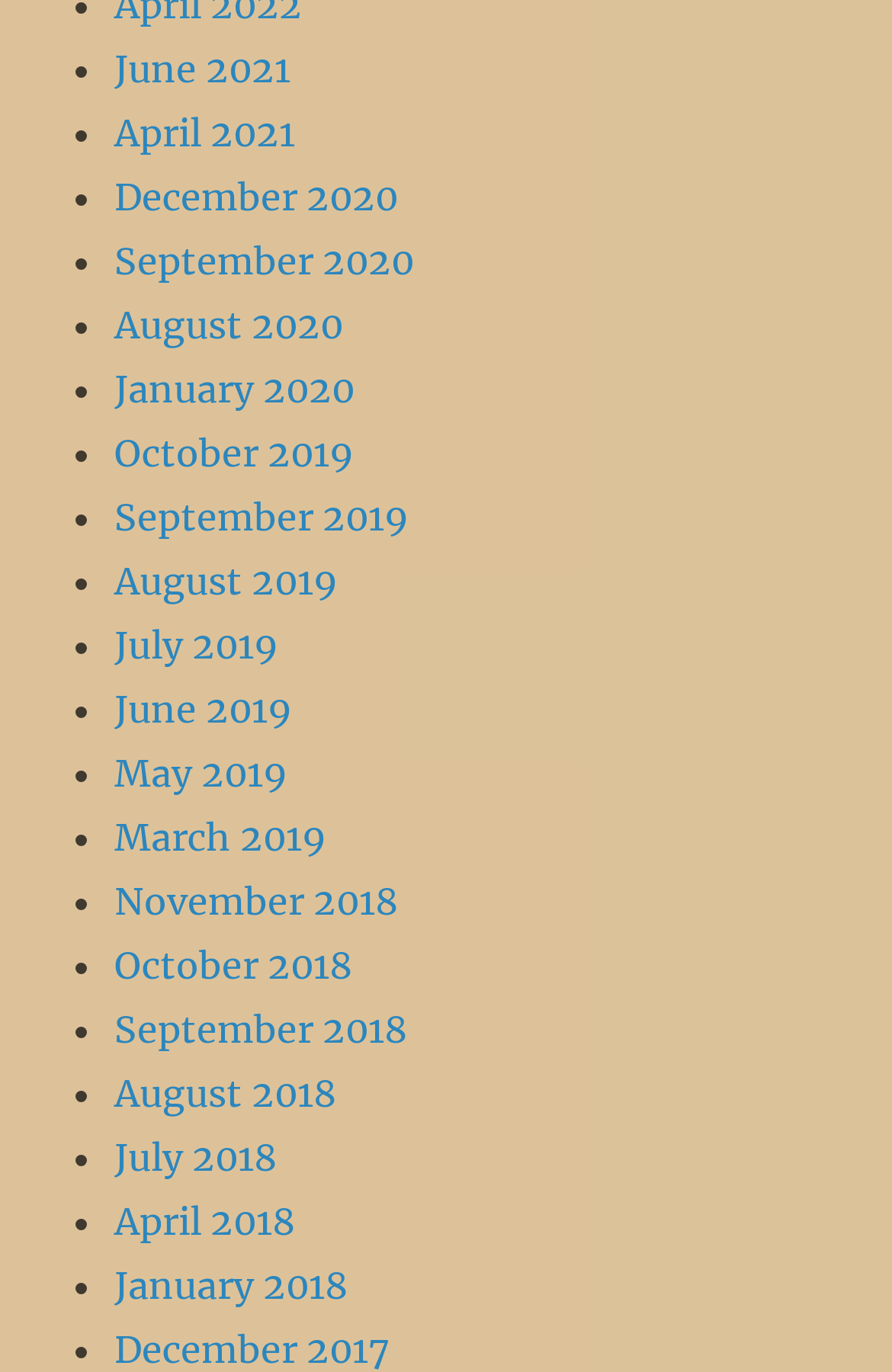Identify the bounding box coordinates for the element you need to click to achieve the following task: "View April 2018". Provide the bounding box coordinates as four float numbers between 0 and 1, in the form [left, top, right, bottom].

[0.128, 0.874, 0.331, 0.907]